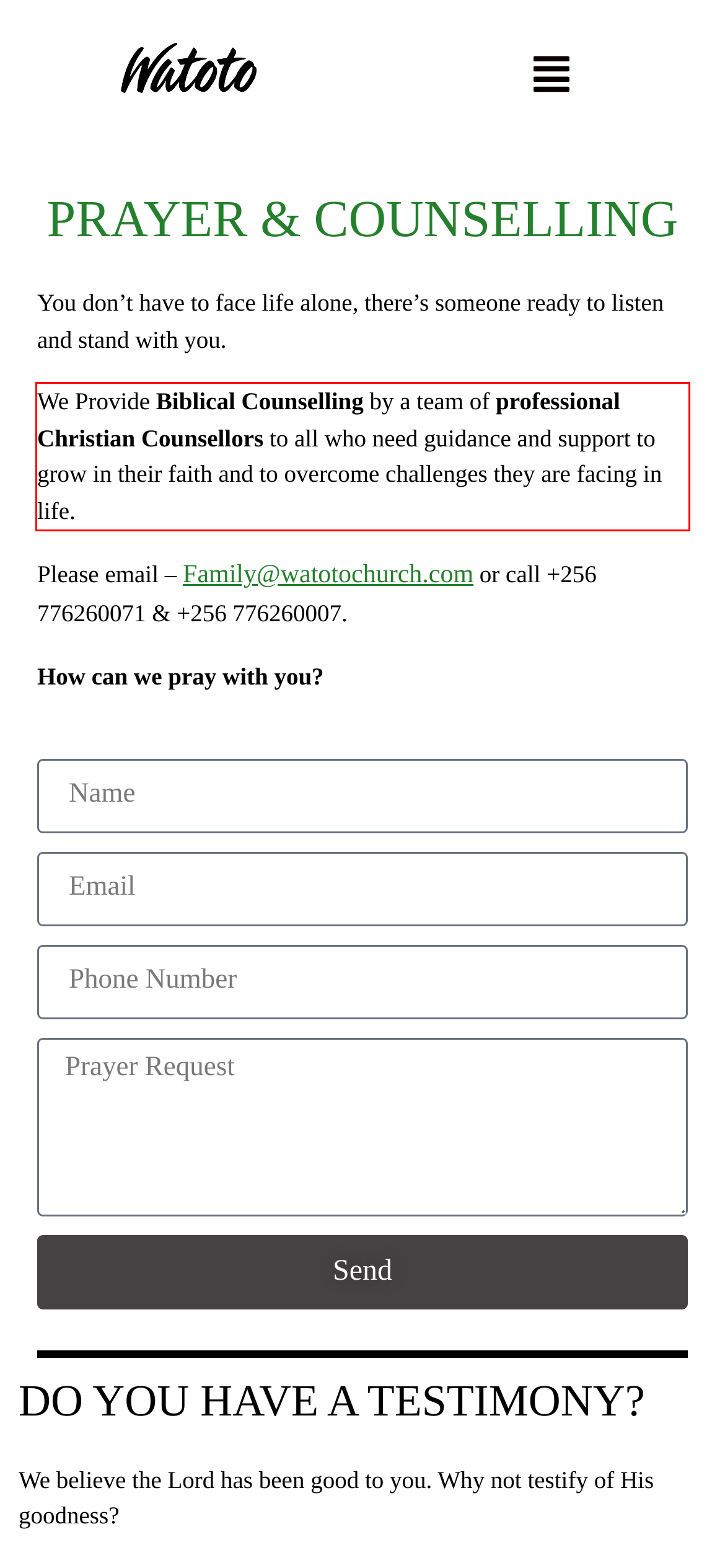Please look at the webpage screenshot and extract the text enclosed by the red bounding box.

We Provide Biblical Counselling by a team of professional Christian Counsellors to all who need guidance and support to grow in their faith and to overcome challenges they are facing in life.